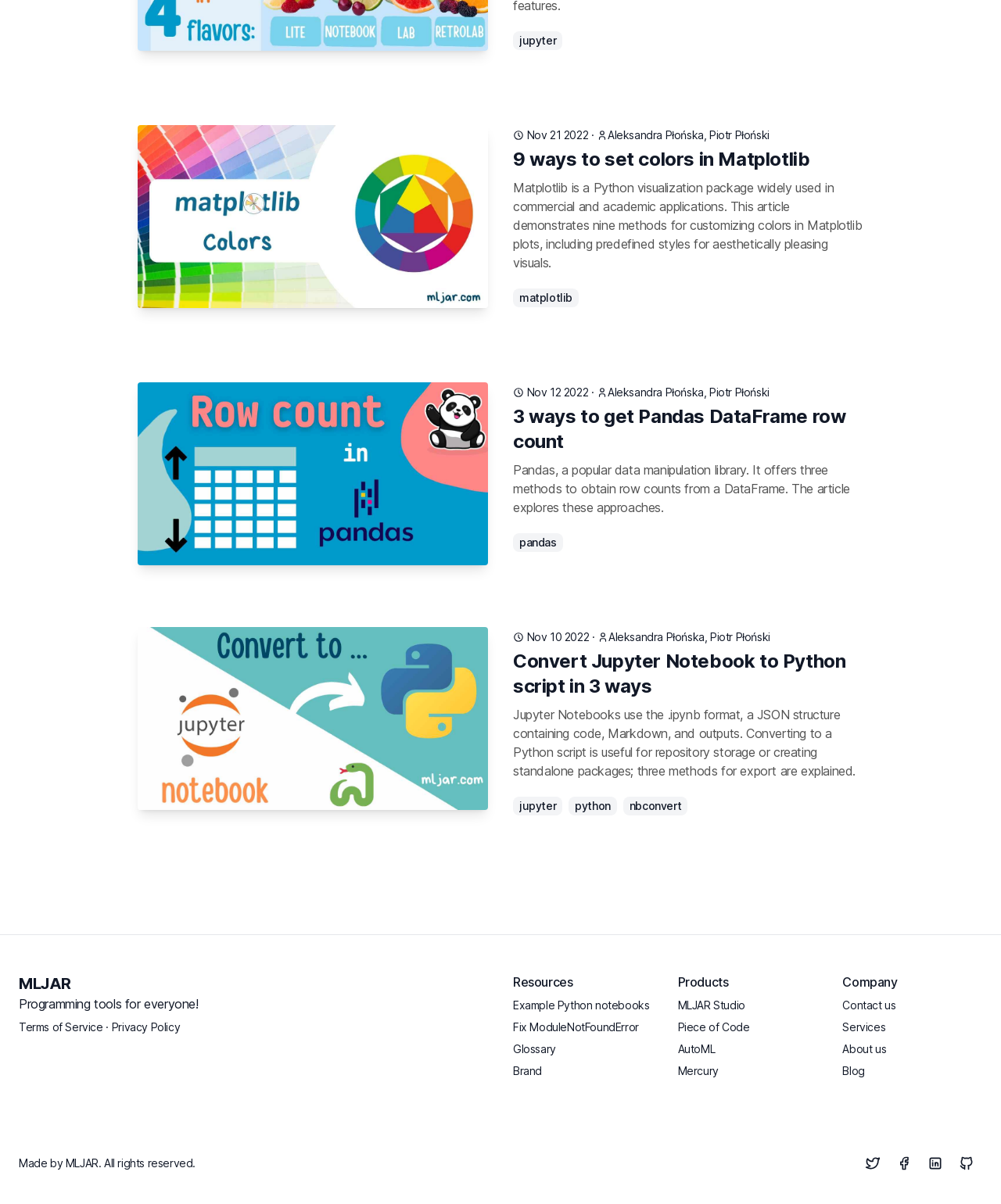What are the social media platforms linked at the bottom?
Look at the screenshot and give a one-word or phrase answer.

Twitter, Facebook, Linkedin, Github